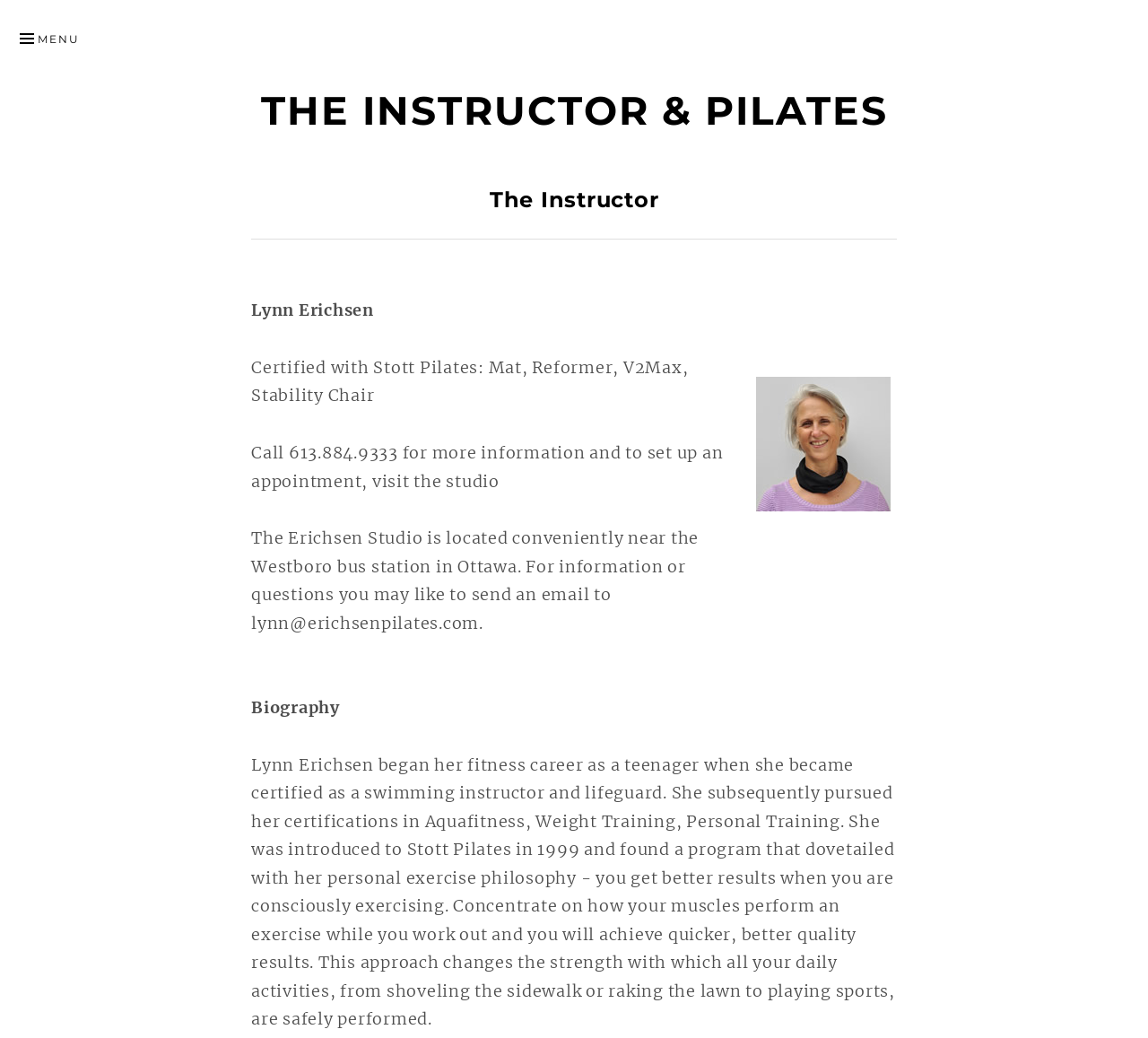Describe all visible elements and their arrangement on the webpage.

The webpage is about Lynn Erichsen, a certified Pilates instructor. At the top left corner, there is a link to "ERICHSEN PILATES" and a menu button with a hamburger icon. Below the menu button, there is a header section that spans almost the entire width of the page, containing the title "THE INSTRUCTOR & PILATES" in large font.

Below the header section, there is a heading that reads "The Instructor" followed by a horizontal separator line. Underneath, there is a section dedicated to Lynn Erichsen, with her name "Lynn Erichsen" and her certifications listed, including Stott Pilates: Mat, Reformer, V2Max, and Stability Chair.

Further down, there is a paragraph of text that provides contact information, including a phone number and an email address, as well as the location of the Erichsen Studio in Ottawa. Below this, there is another section with a heading "Biography" that provides a brief overview of Lynn Erichsen's fitness career, including her certifications and her introduction to Stott Pilates in 1999. The biography section takes up most of the lower half of the page, describing her exercise philosophy and how it relates to her Pilates practice.